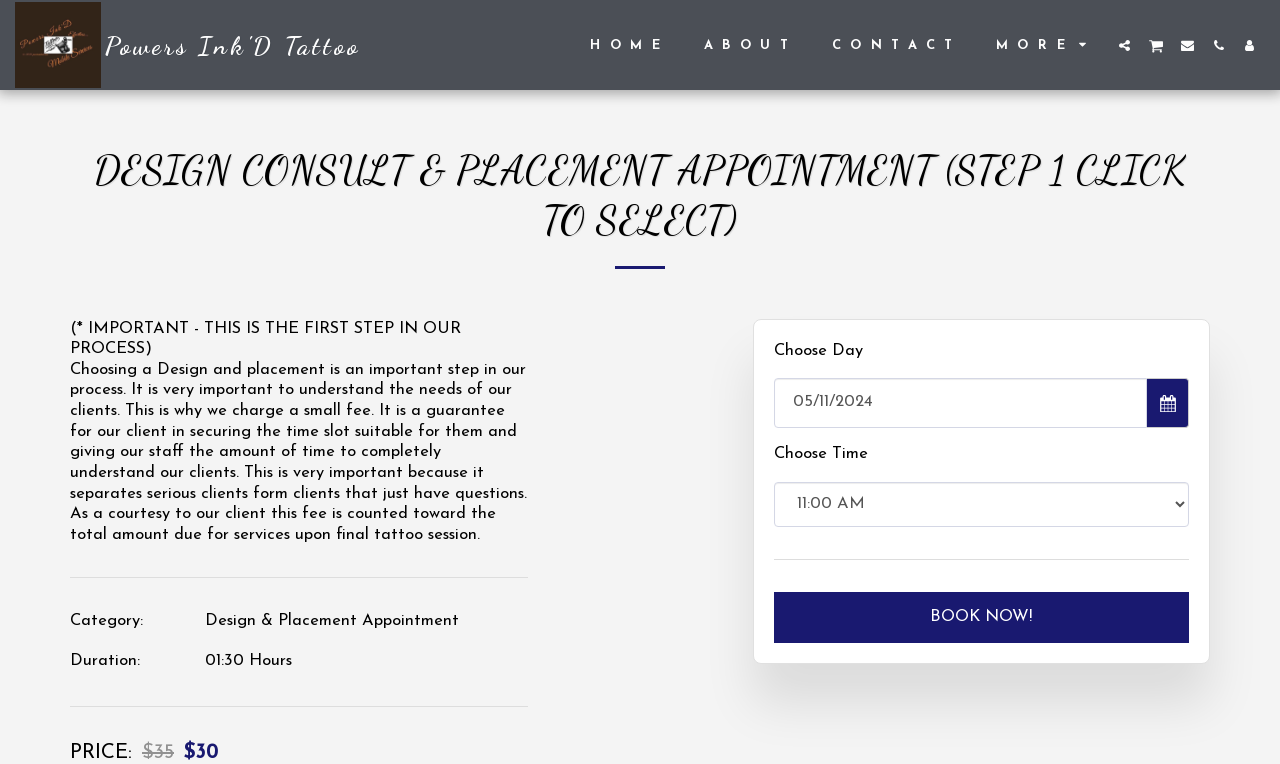Please determine the bounding box coordinates for the UI element described here. Use the format (top-left x, top-left y, bottom-right x, bottom-right y) with values bounded between 0 and 1: Powers Ink'D Tattoo

[0.012, 0.0, 0.282, 0.118]